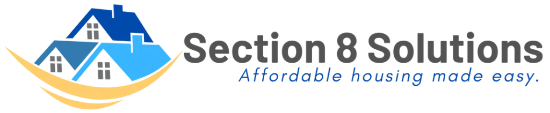Please provide a one-word or phrase answer to the question: 
What is the focus of the webpage?

Navigating Section 8 waitlist